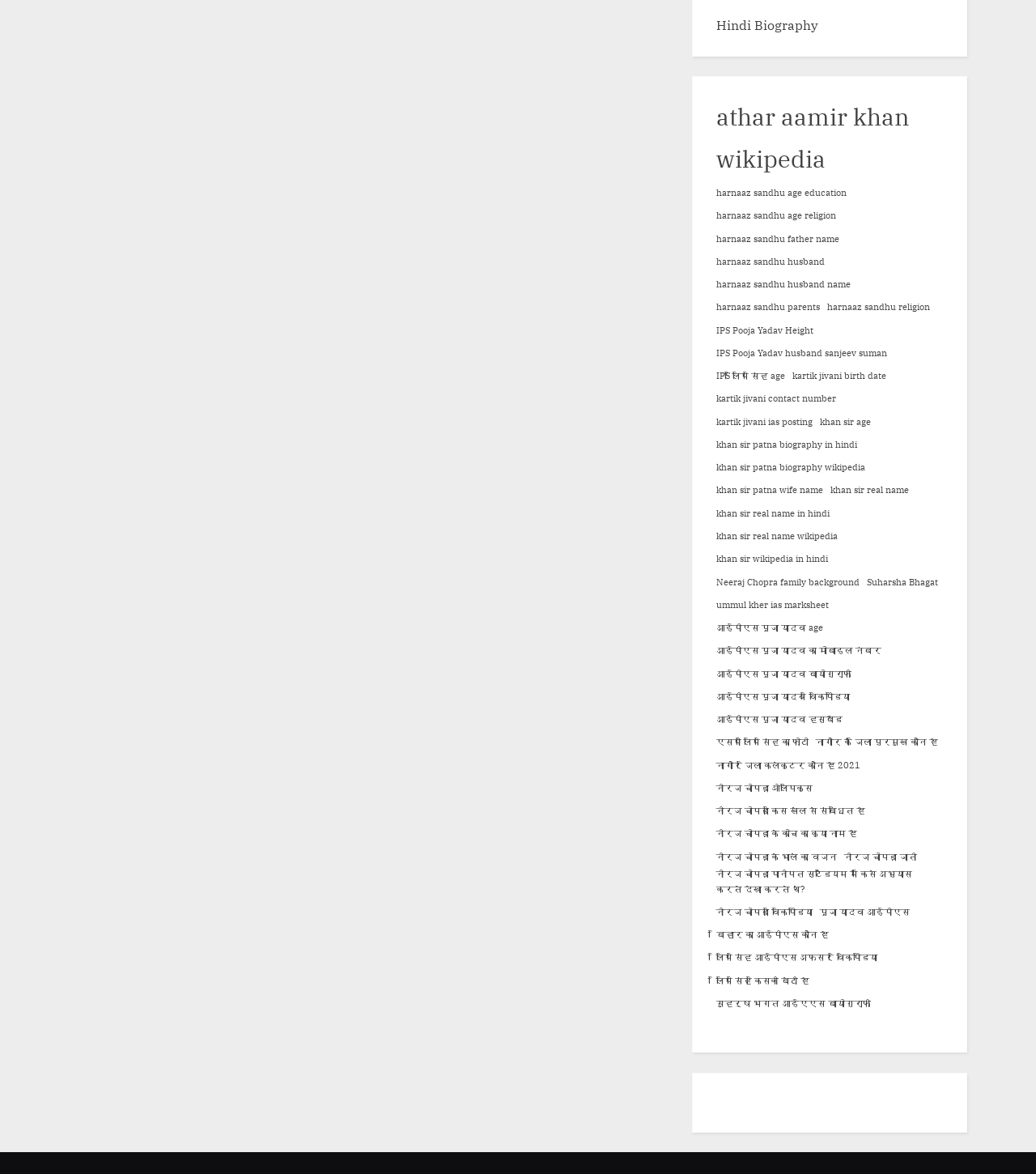Given the element description Suharsha Bhagat, predict the bounding box coordinates for the UI element in the webpage screenshot. The format should be (top-left x, top-left y, bottom-right x, bottom-right y), and the values should be between 0 and 1.

[0.837, 0.489, 0.905, 0.502]